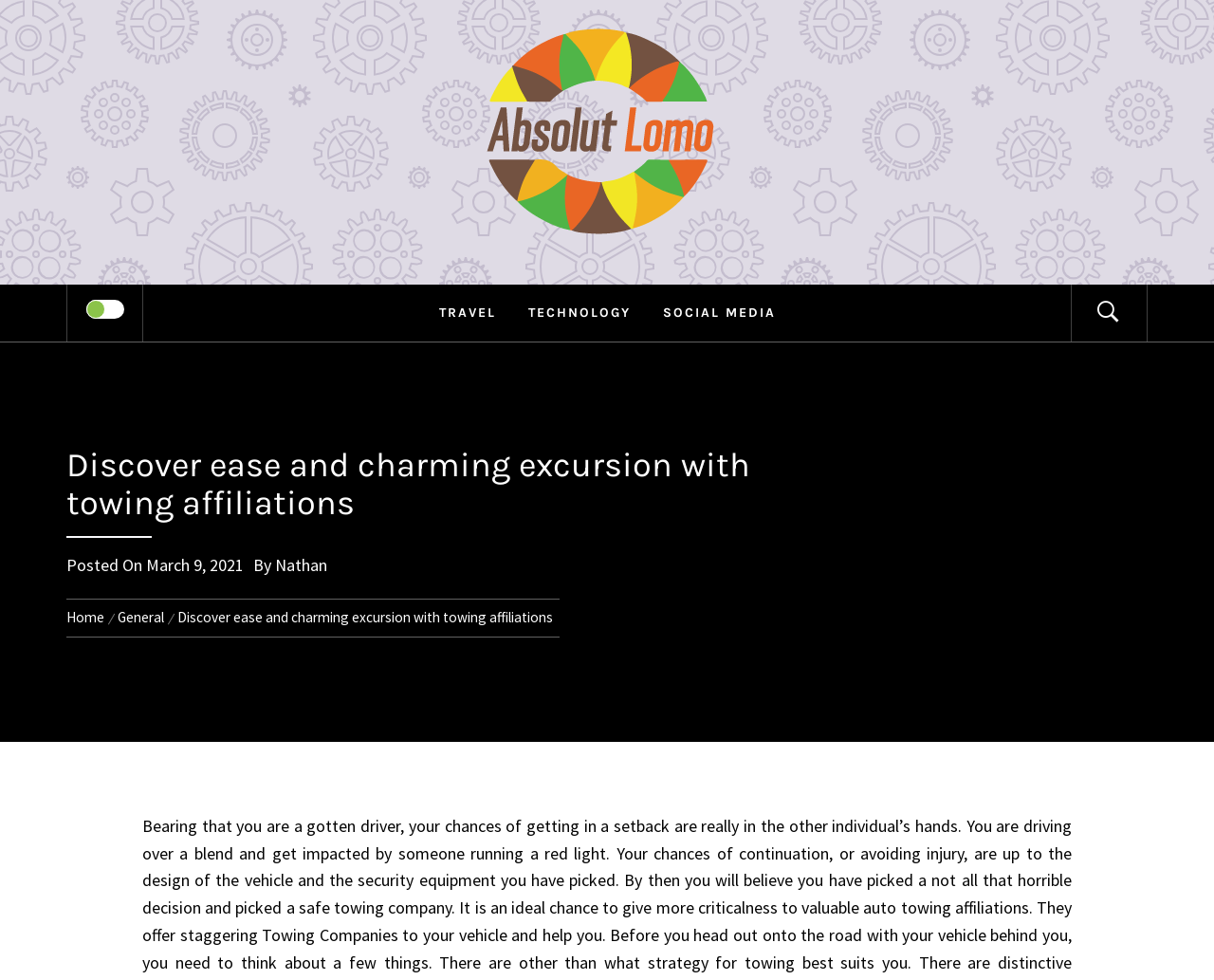Please give a concise answer to this question using a single word or phrase: 
When was the article posted?

March 9, 2021